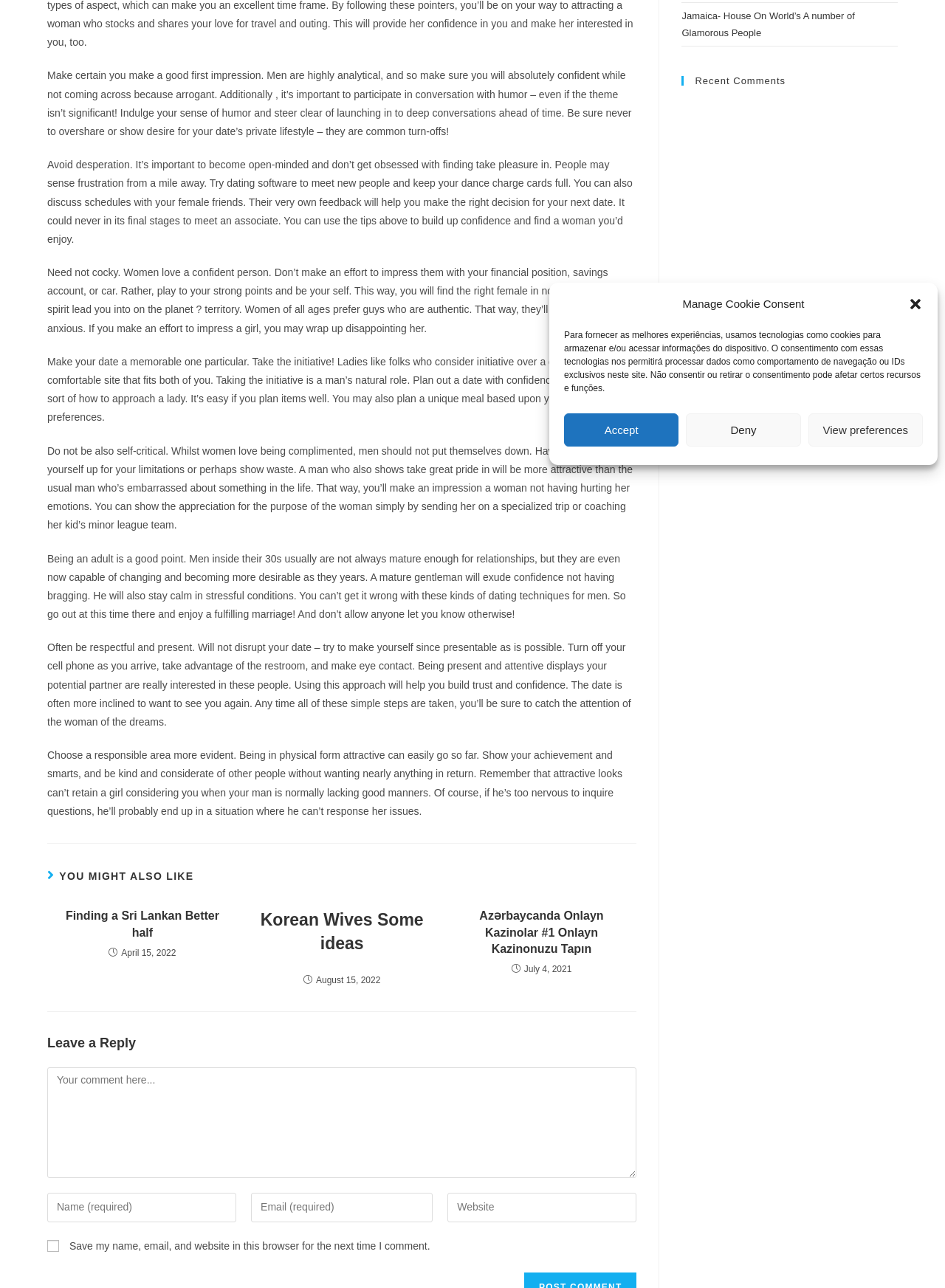Calculate the bounding box coordinates for the UI element based on the following description: "Deny". Ensure the coordinates are four float numbers between 0 and 1, i.e., [left, top, right, bottom].

[0.726, 0.321, 0.847, 0.347]